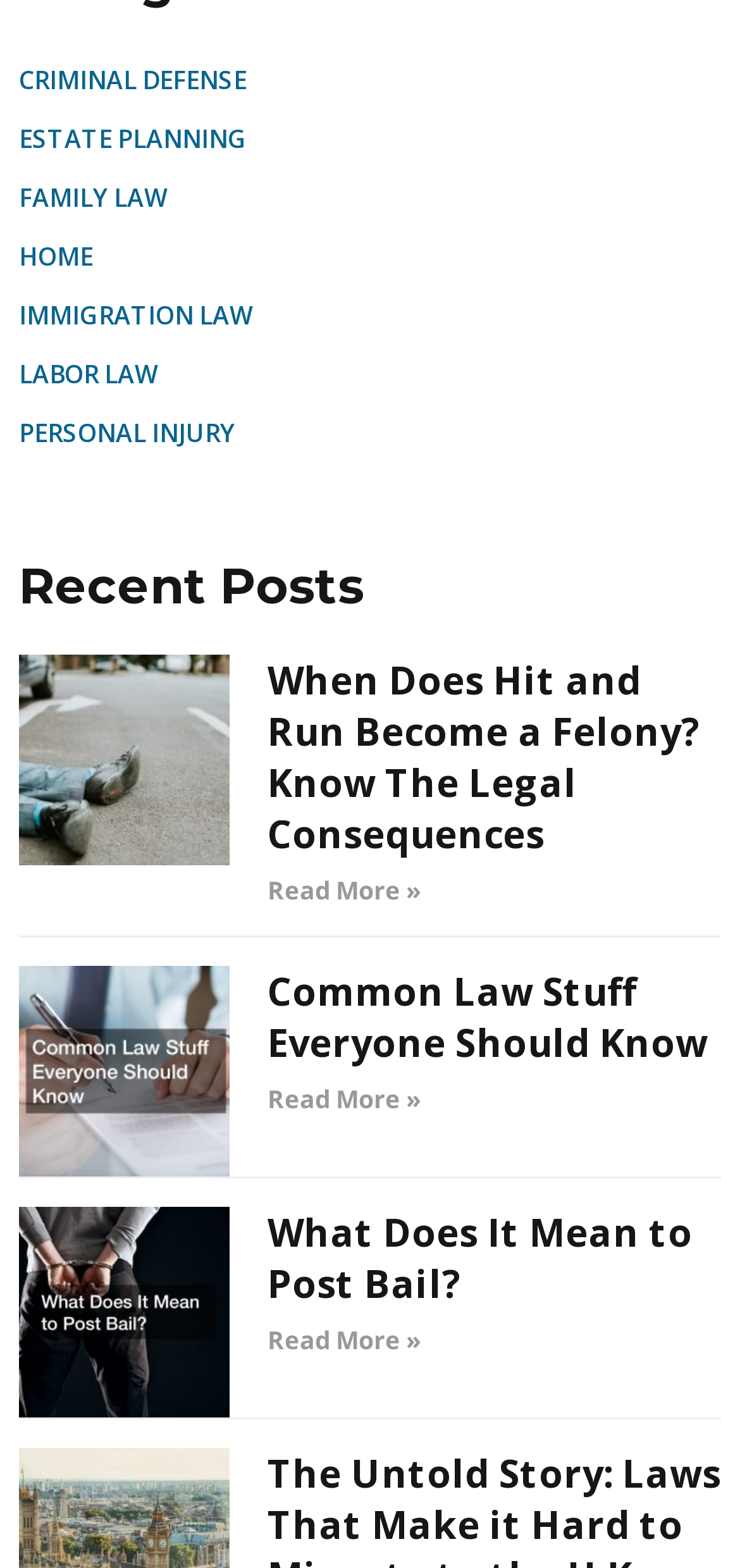Given the description "Home", determine the bounding box of the corresponding UI element.

[0.026, 0.152, 0.126, 0.174]